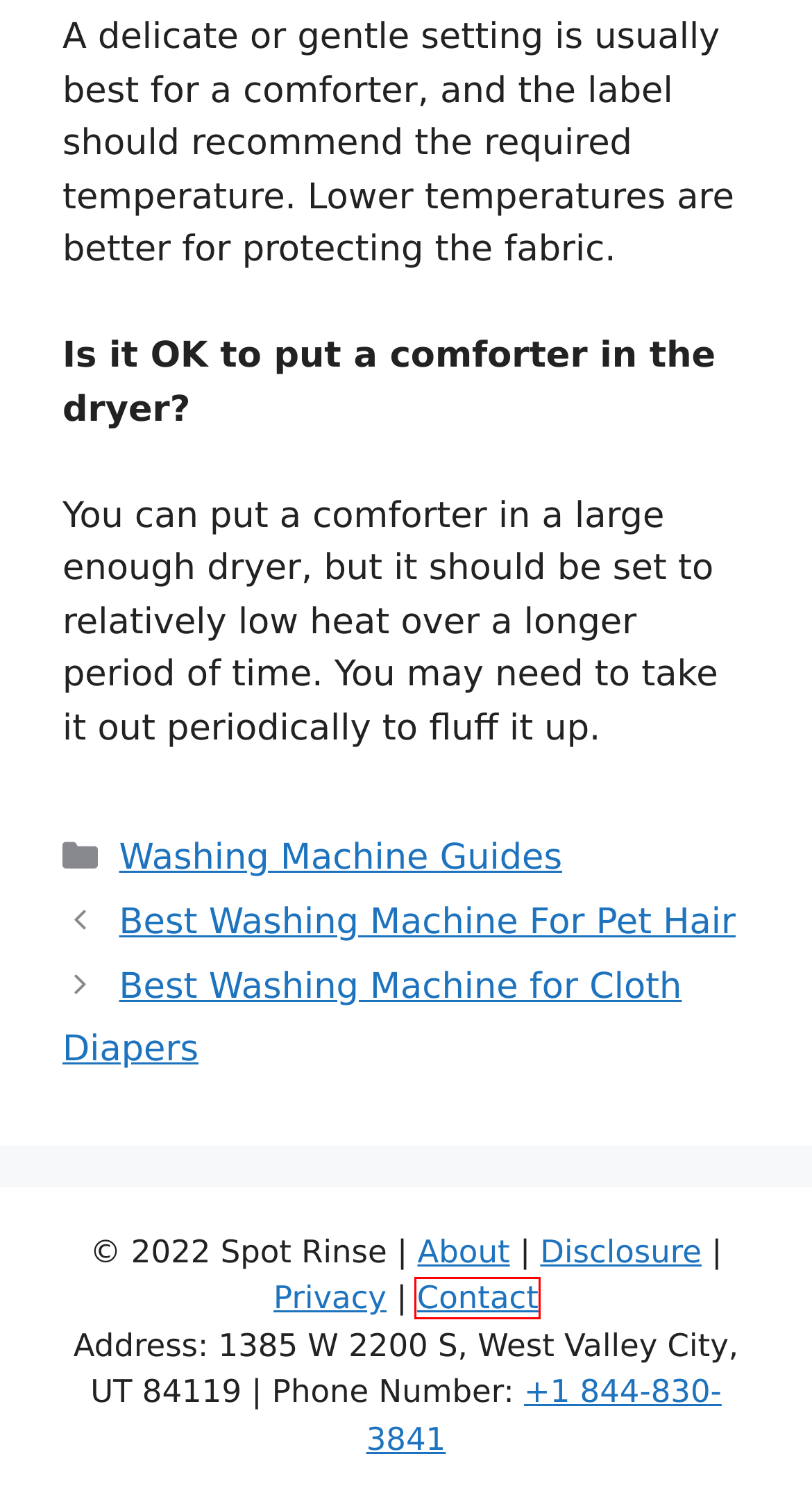You have a screenshot of a webpage with a red bounding box around an element. Choose the best matching webpage description that would appear after clicking the highlighted element. Here are the candidates:
A. About Us - Who We Are - Spot Rinse
B. Disclosures - Spot Rinse
C. Best Washing Machine for Cloth Diapers - Spot Rinse
D. Nancy Clark, Author at Spot Rinse
E. Privacy Policy/Terms Of Conditions - Spot Rinse
F. Contact Us - Spot Rinse
G. Best Washing Machine For Pet Hair - Spot Rinse
H. Washing Machine Guides Archives - Spot Rinse

F